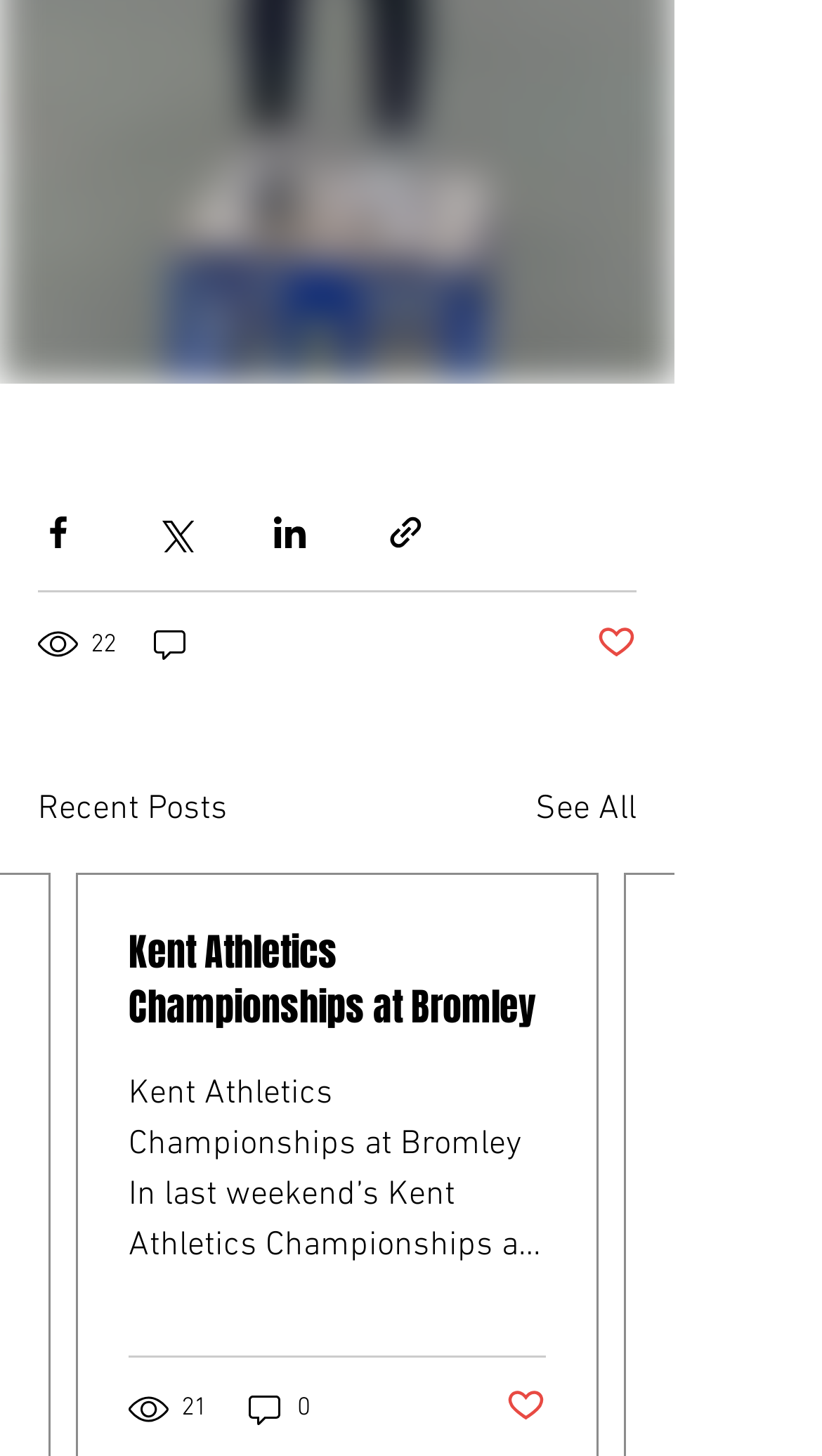Answer the question below in one word or phrase:
How many comments does the first post have?

0